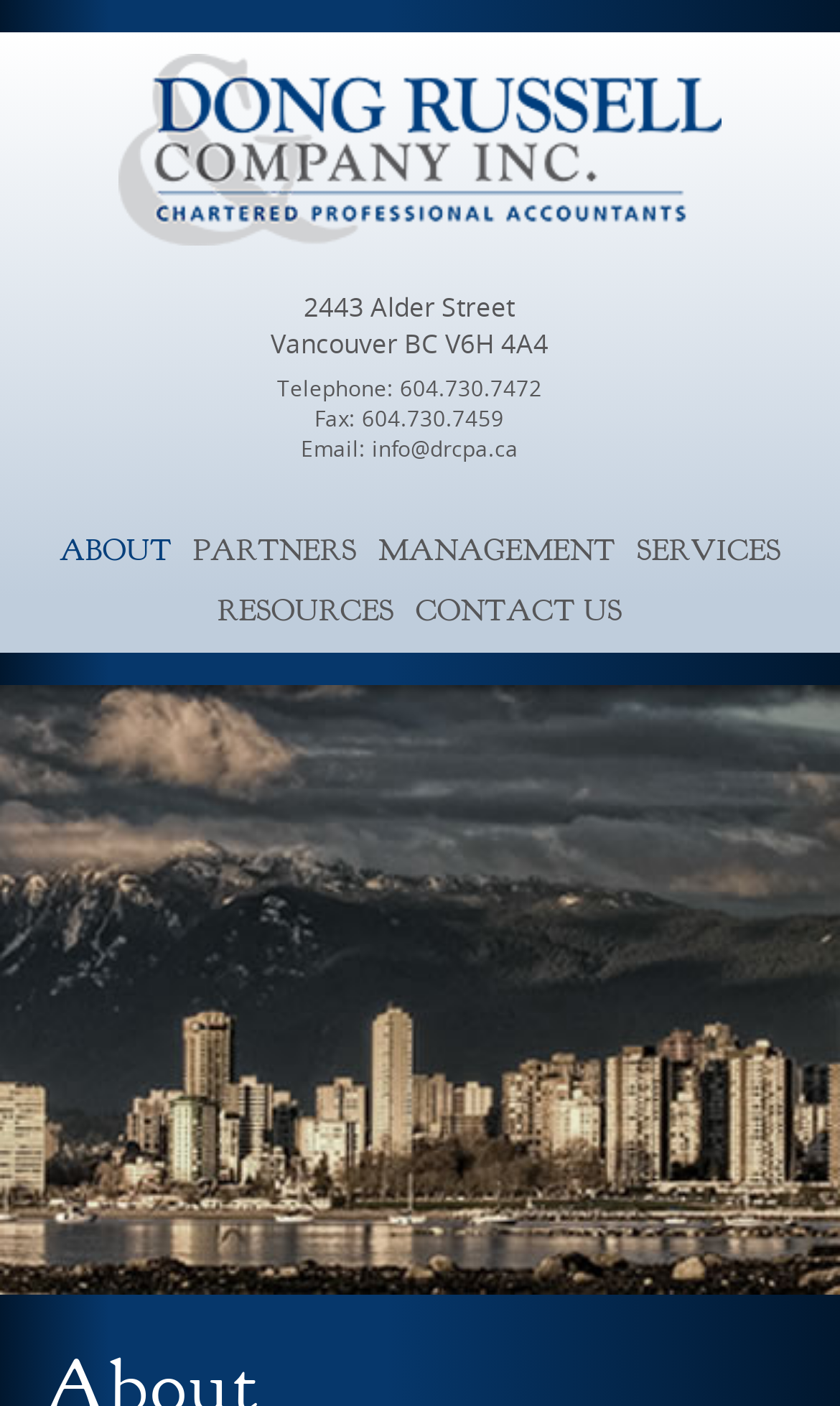Determine the bounding box coordinates of the target area to click to execute the following instruction: "Search for something."

None